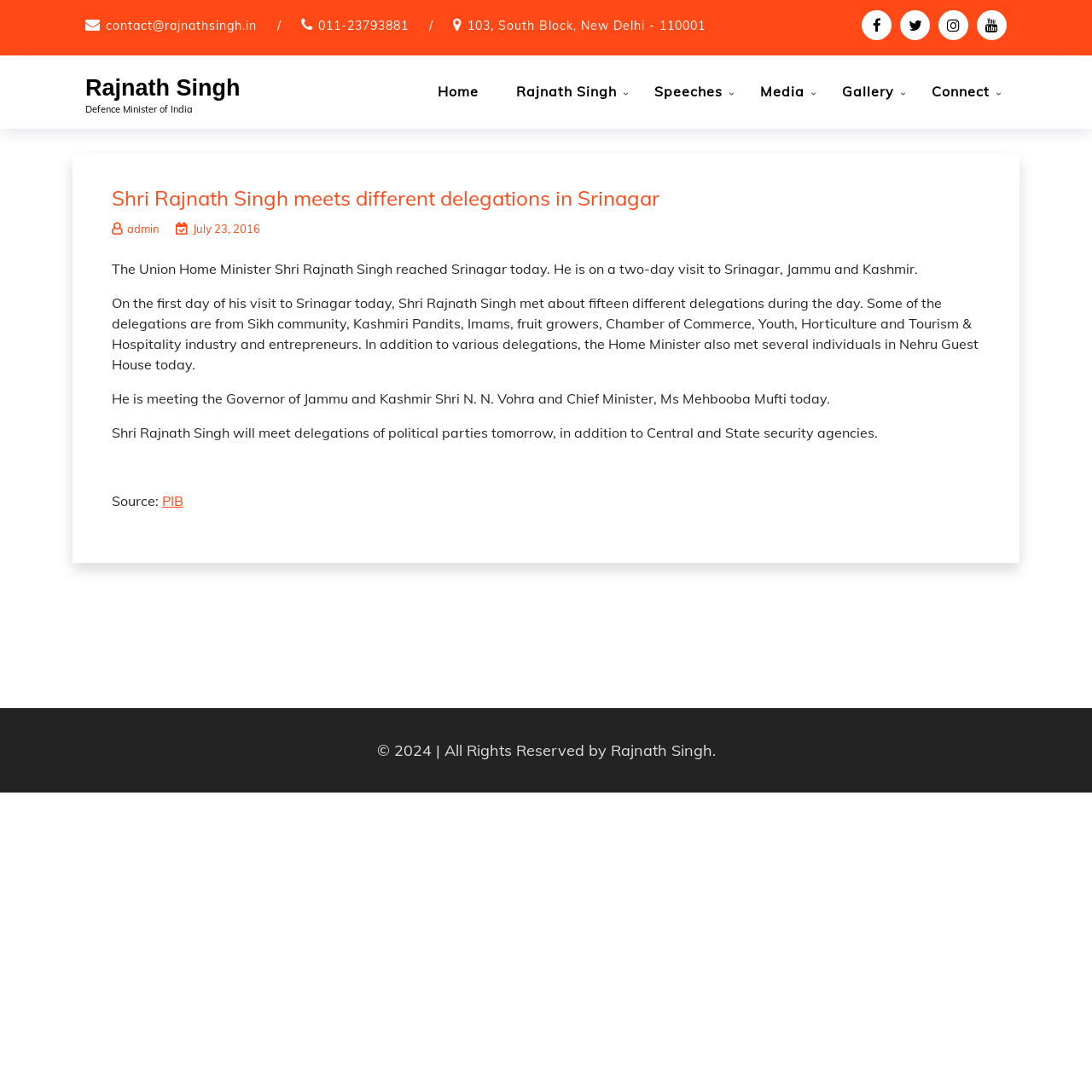Please identify the bounding box coordinates of where to click in order to follow the instruction: "Go to Media page".

[0.68, 0.066, 0.752, 0.101]